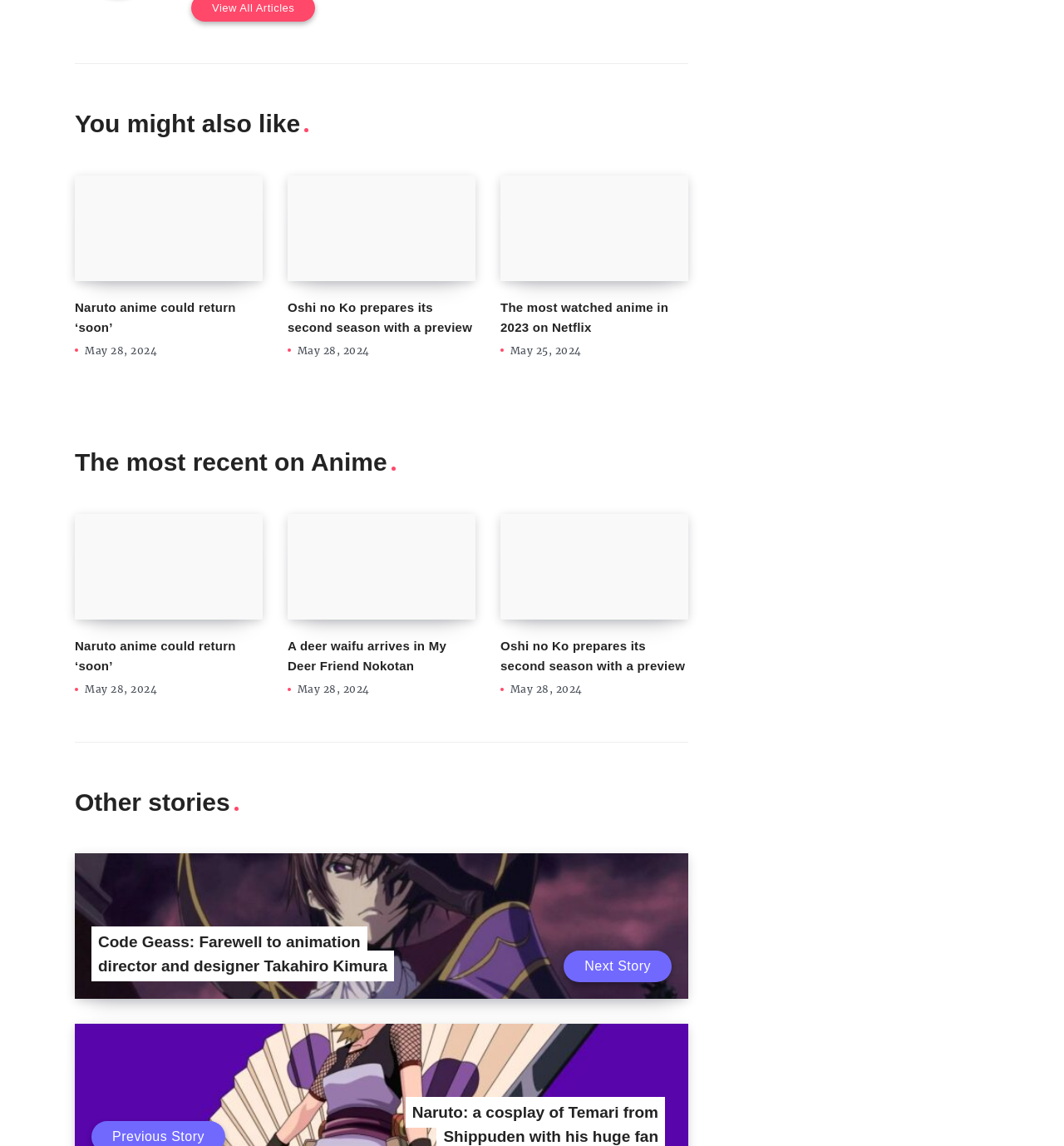Determine the bounding box coordinates of the clickable element to achieve the following action: 'Read 'Code Geass: Farewell to animation director and designer Takahiro Kimura''. Provide the coordinates as four float values between 0 and 1, formatted as [left, top, right, bottom].

[0.086, 0.808, 0.37, 0.856]